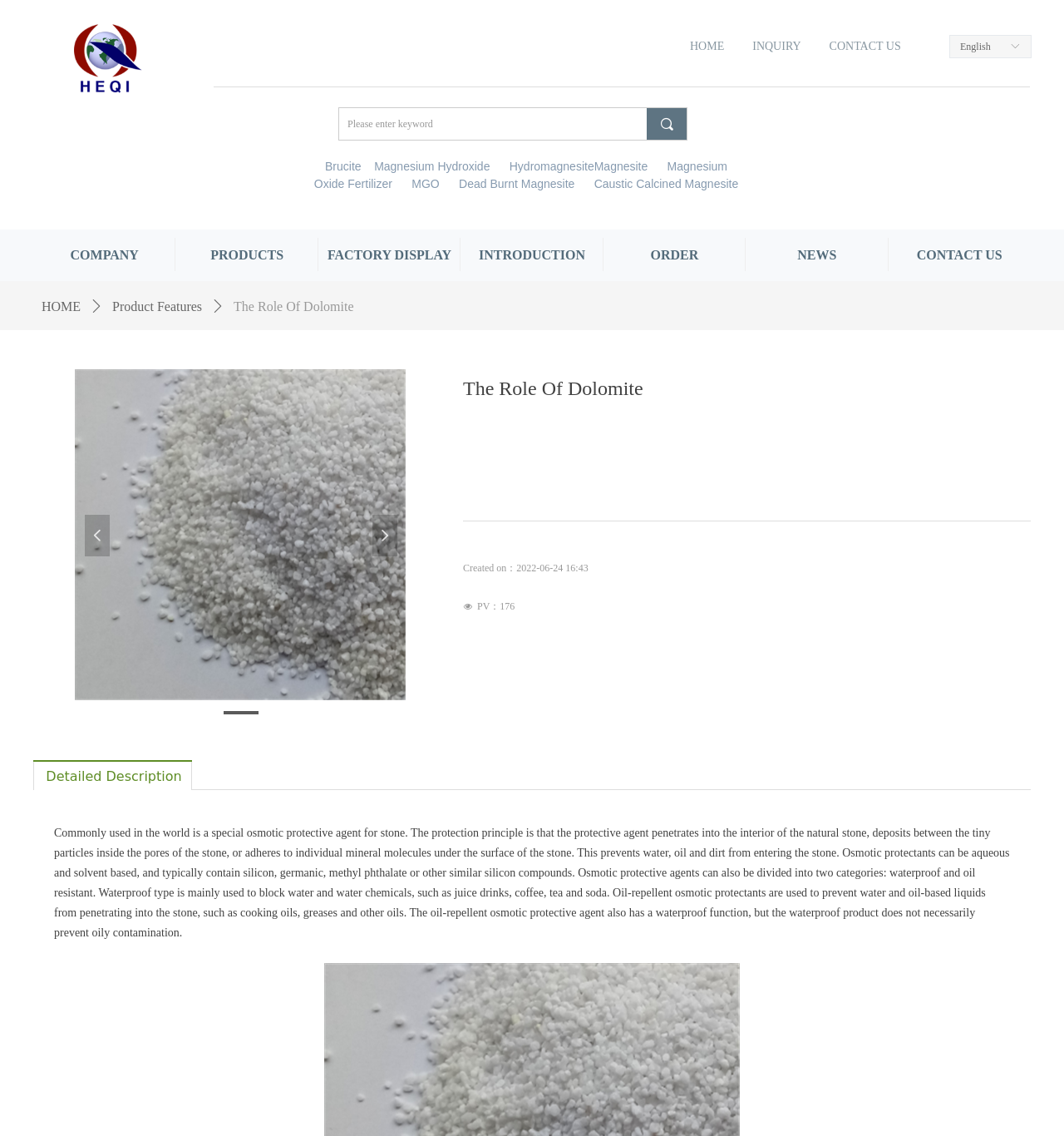Determine the main heading of the webpage and generate its text.

The Role Of Dolomite